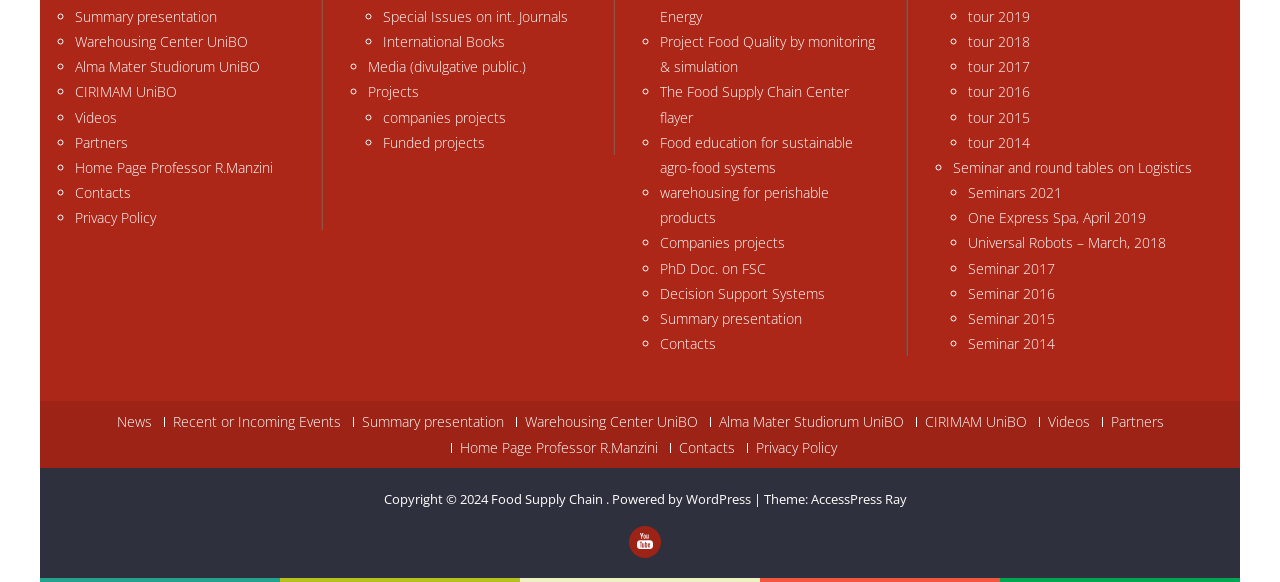Can you find the bounding box coordinates for the element that needs to be clicked to execute this instruction: "Check Partners"? The coordinates should be given as four float numbers between 0 and 1, i.e., [left, top, right, bottom].

[0.059, 0.228, 0.1, 0.261]